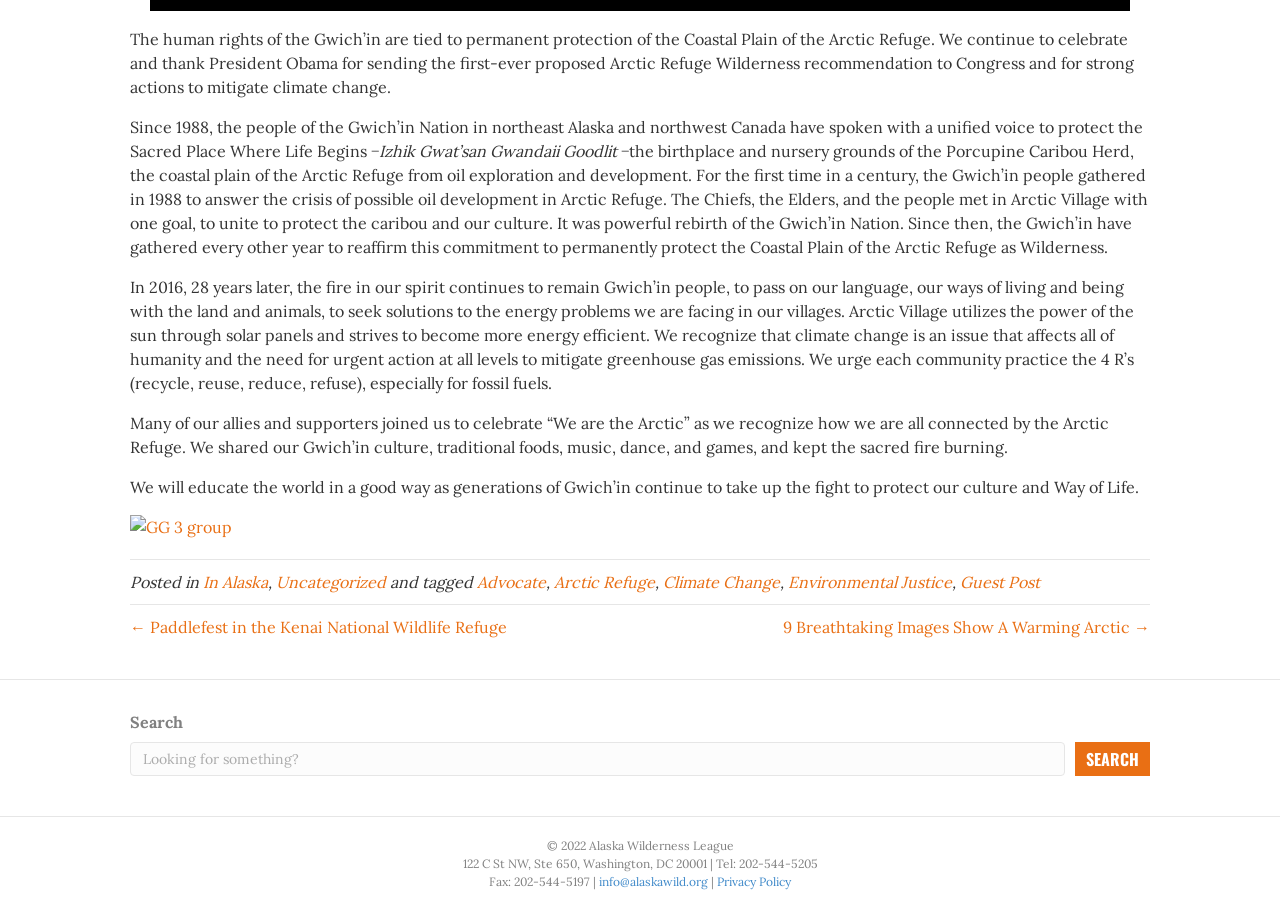Find the bounding box coordinates for the UI element that matches this description: "Covid".

None